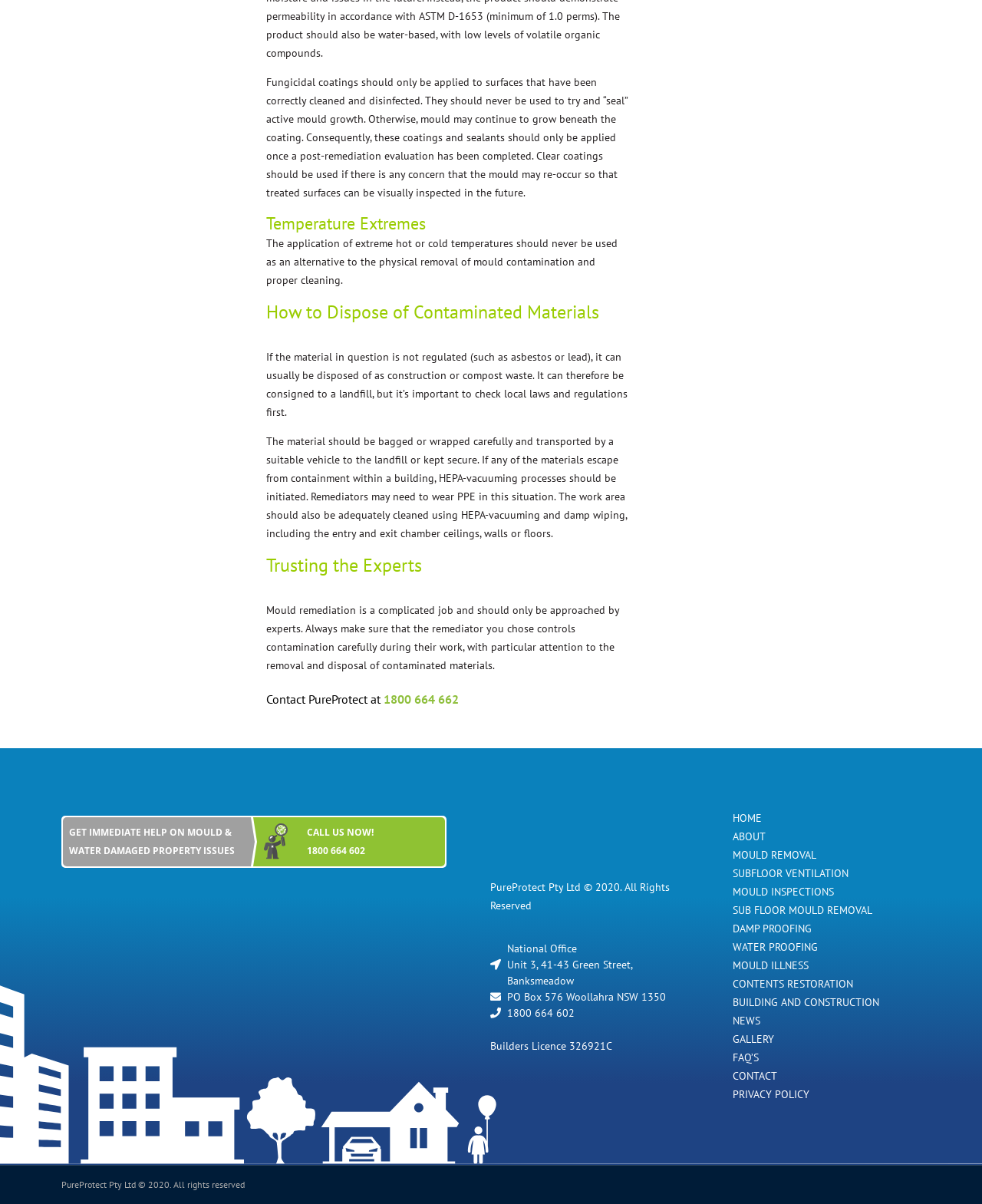Could you specify the bounding box coordinates for the clickable section to complete the following instruction: "Click the 'CONTACT' link to view contact information"?

[0.73, 0.886, 0.937, 0.901]